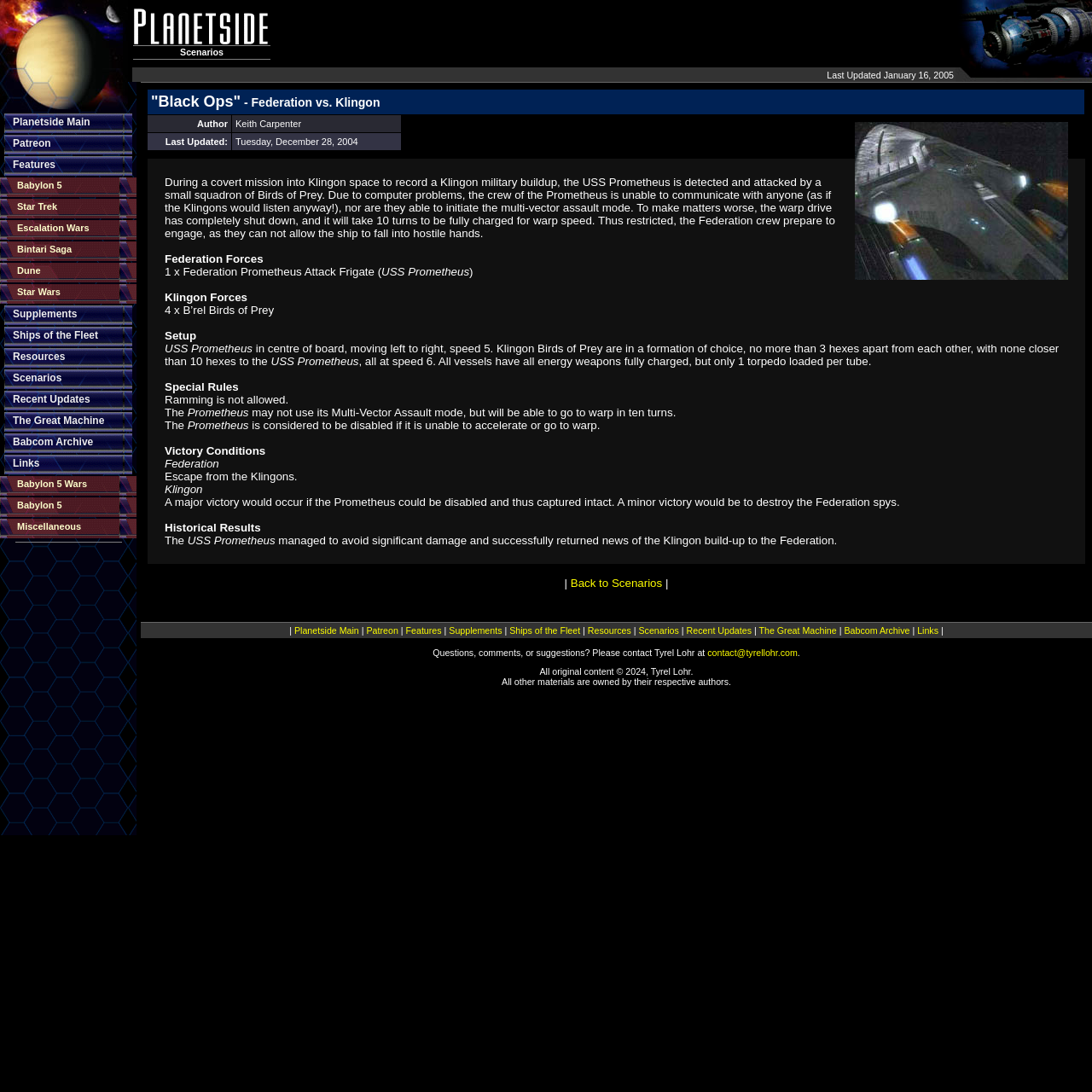Kindly determine the bounding box coordinates for the area that needs to be clicked to execute this instruction: "view the 'Scenarios' page".

[0.012, 0.341, 0.057, 0.352]